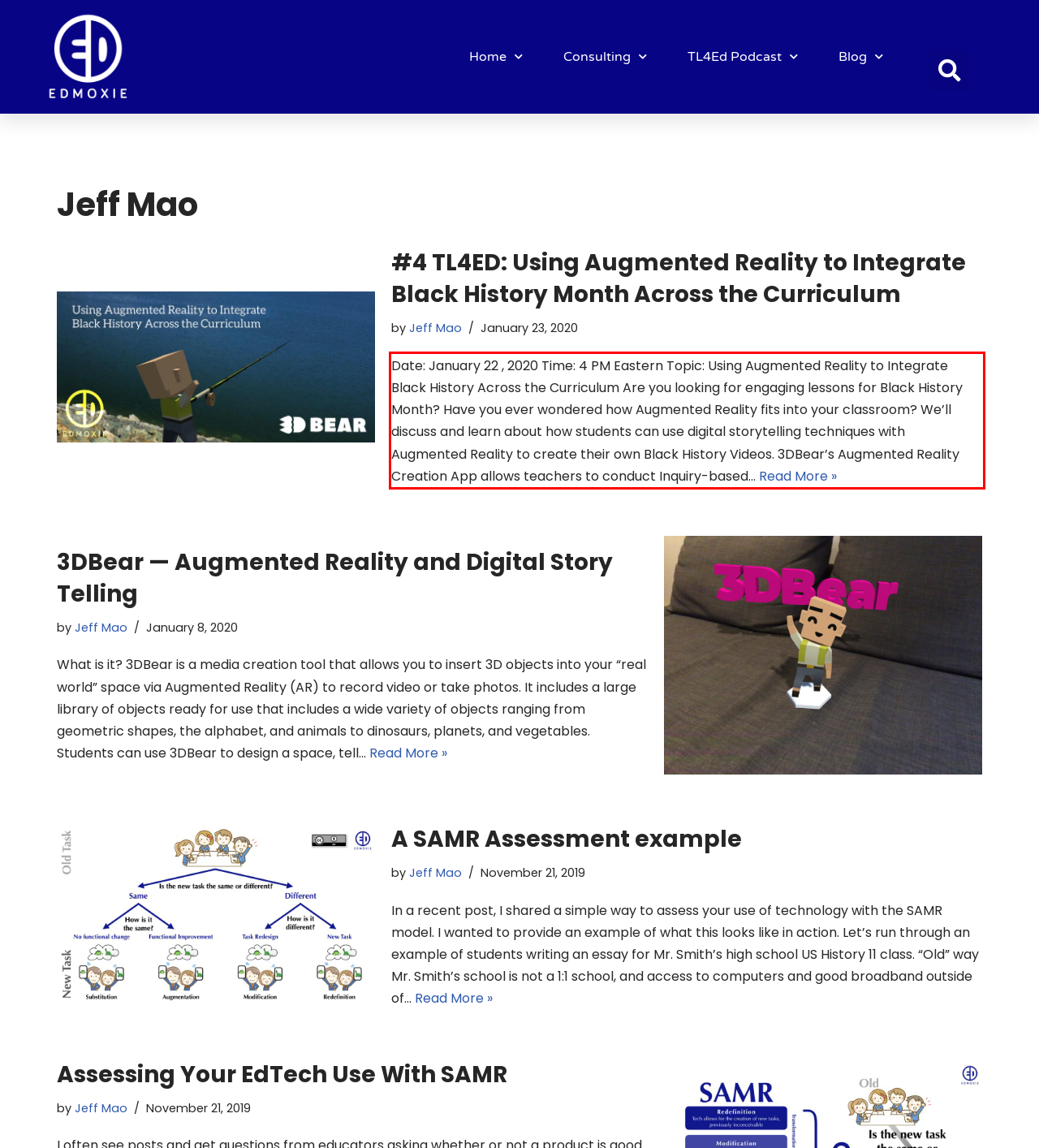You have a screenshot of a webpage with a UI element highlighted by a red bounding box. Use OCR to obtain the text within this highlighted area.

Date: January 22 , 2020 Time: 4 PM Eastern Topic: Using Augmented Reality to Integrate Black History Across the Curriculum Are you looking for engaging lessons for Black History Month? Have you ever wondered how Augmented Reality fits into your classroom? We’ll discuss and learn about how students can use digital storytelling techniques with Augmented Reality to create their own Black History Videos. 3DBear’s Augmented Reality Creation App allows teachers to conduct Inquiry-based… Read More » #4 TL4ED: Using Augmented Reality to Integrate Black History Month Across the Curriculum